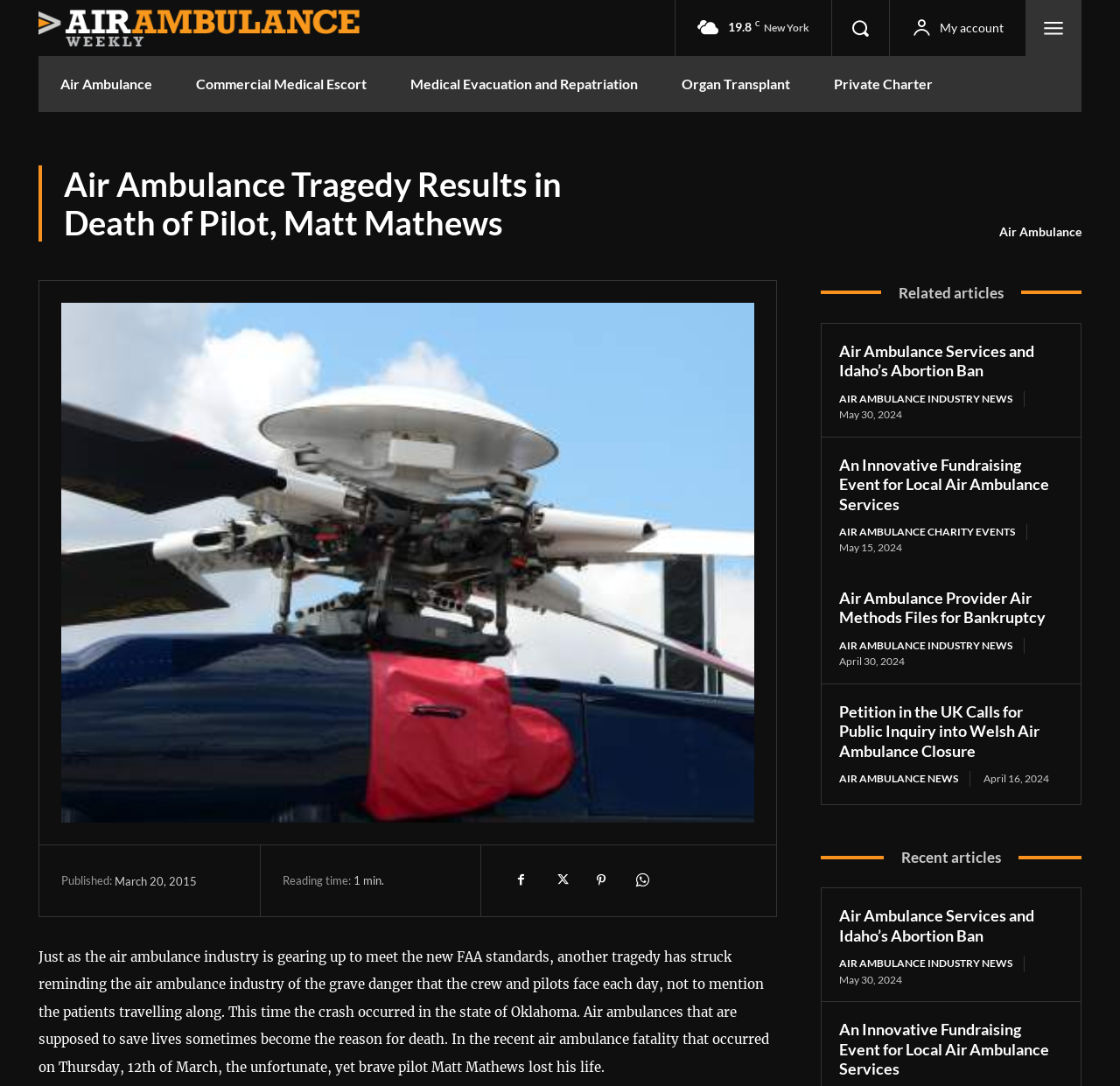Determine the bounding box coordinates of the clickable element to complete this instruction: "Read the article about air ambulance tragedy". Provide the coordinates in the format of four float numbers between 0 and 1, [left, top, right, bottom].

[0.057, 0.152, 0.561, 0.223]